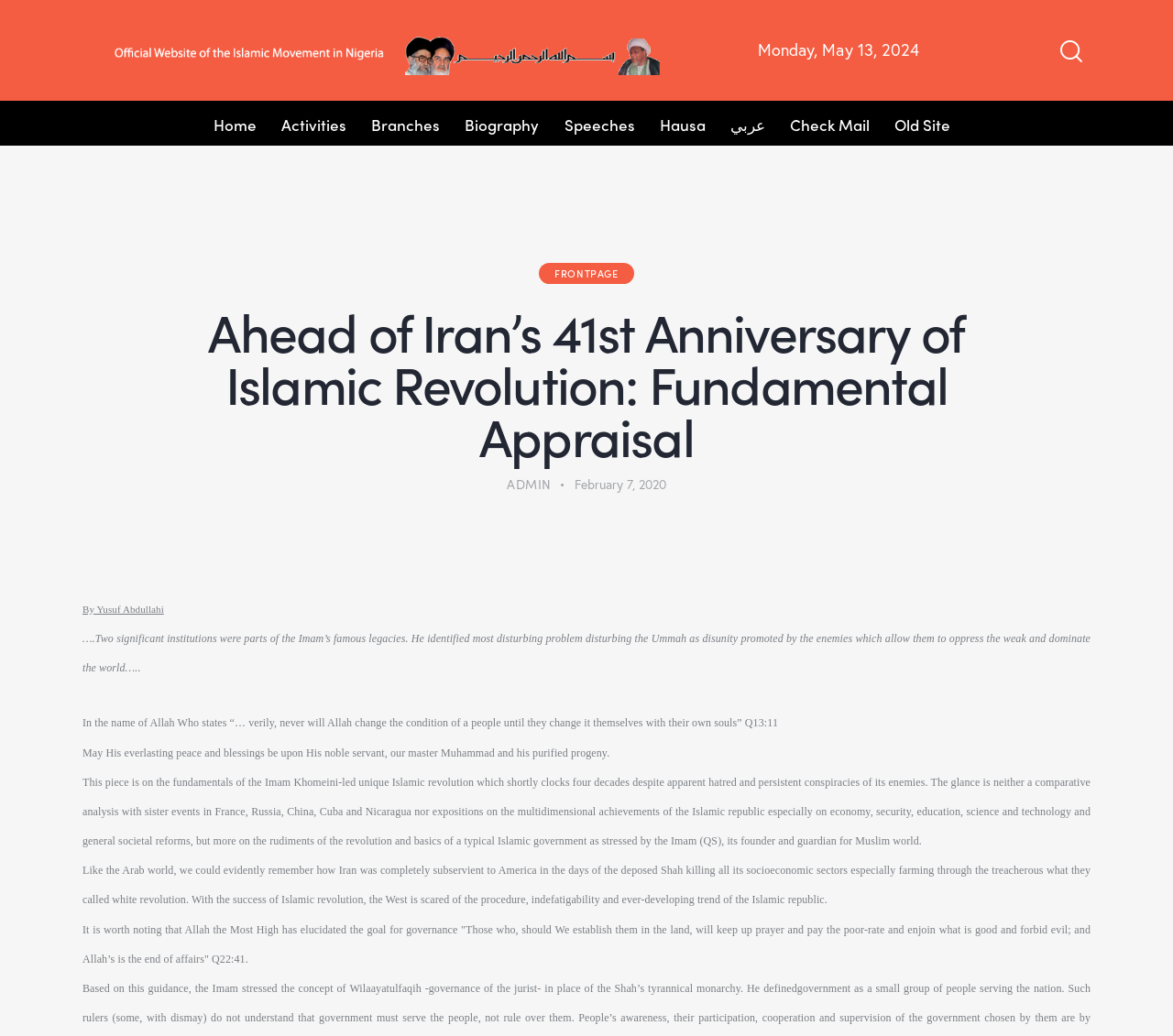Please extract the title of the webpage.

Ahead of Iran’s 41st Anniversary of Islamic Revolution: Fundamental Appraisal